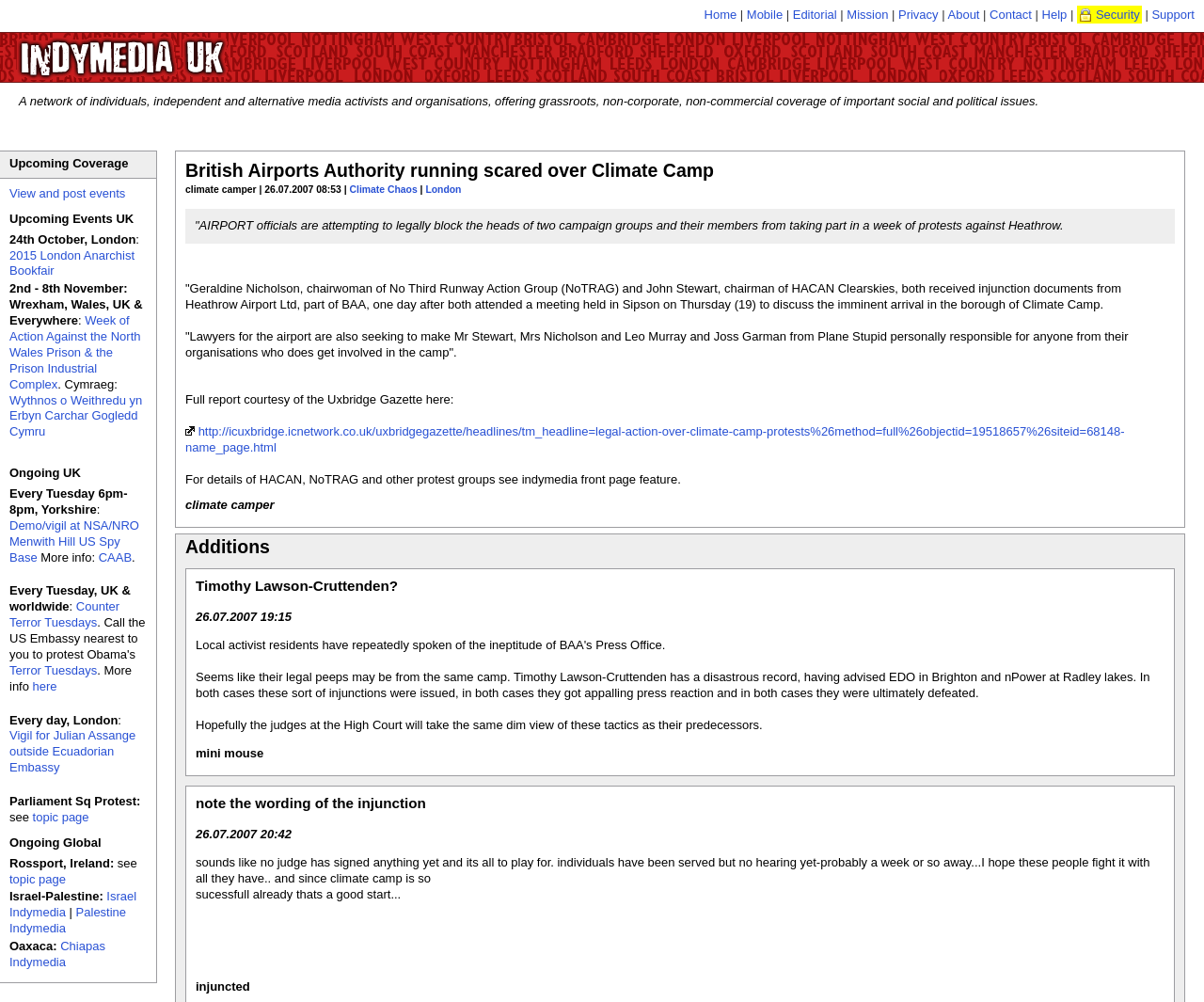Identify the bounding box coordinates for the element you need to click to achieve the following task: "Visit the 'Uxbridge Gazette' website". The coordinates must be four float values ranging from 0 to 1, formatted as [left, top, right, bottom].

[0.154, 0.424, 0.934, 0.454]